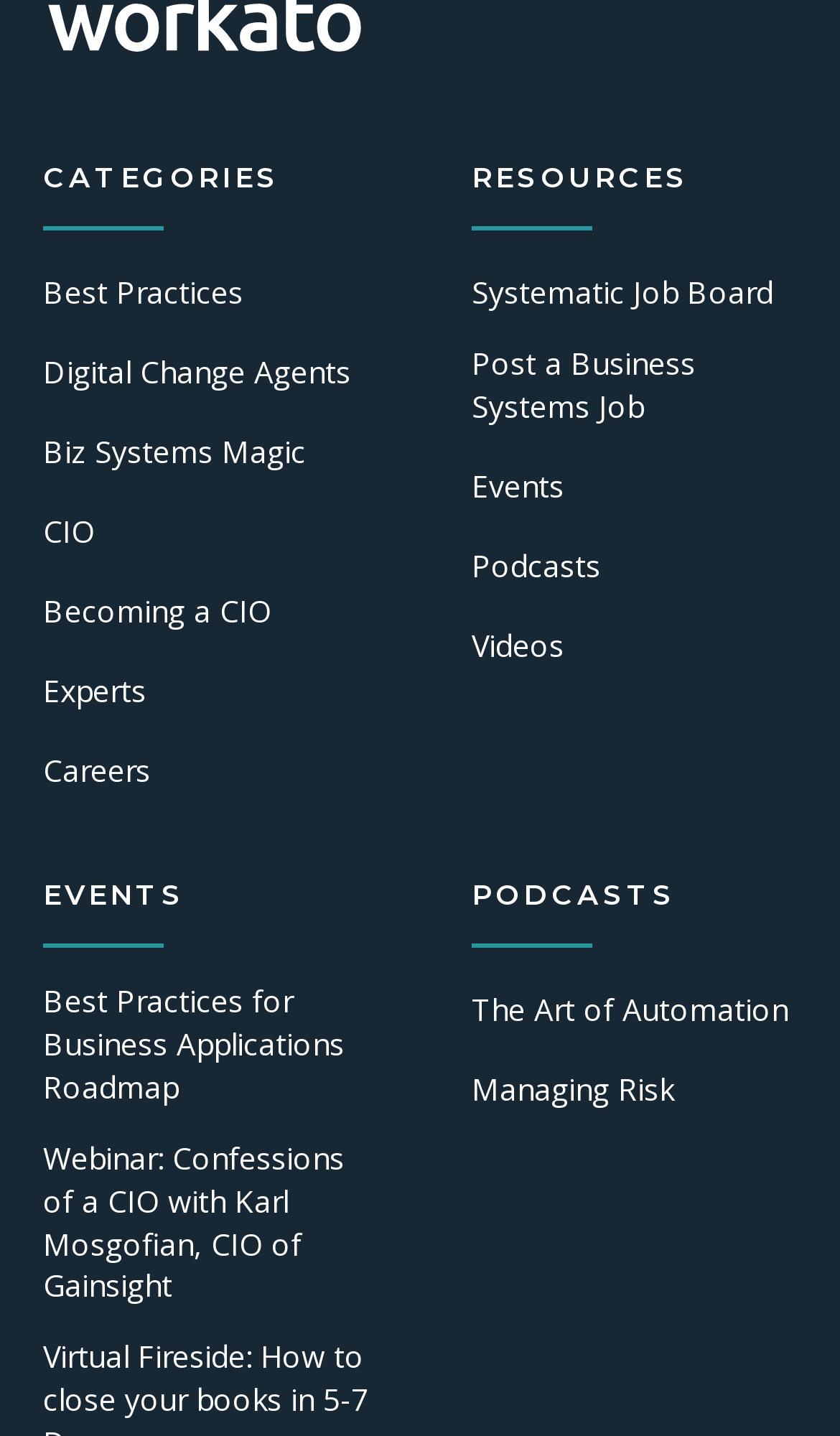Please give a short response to the question using one word or a phrase:
What is the third link under the 'CATEGORIES' heading?

Biz Systems Magic